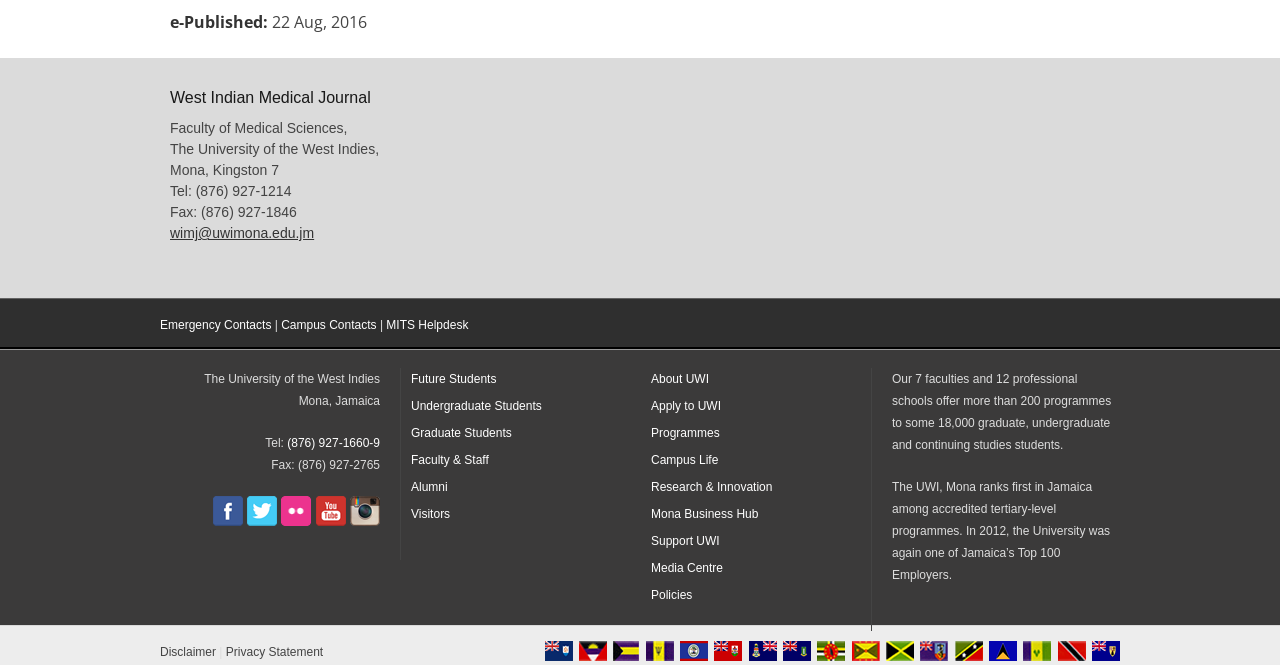Respond to the following query with just one word or a short phrase: 
What are the countries listed at the bottom of the page?

Anguilla, Antigua & Barbuda, The Bahamas, Barbados, Belize, Bermuda, British Virgin Islands, Cayman Islands, Dominica, Grenada, Jamaica, Montserrat, St Kitts and Nevis, St Lucia, St Vincent and the Grenadines, Trinidad and Tobago